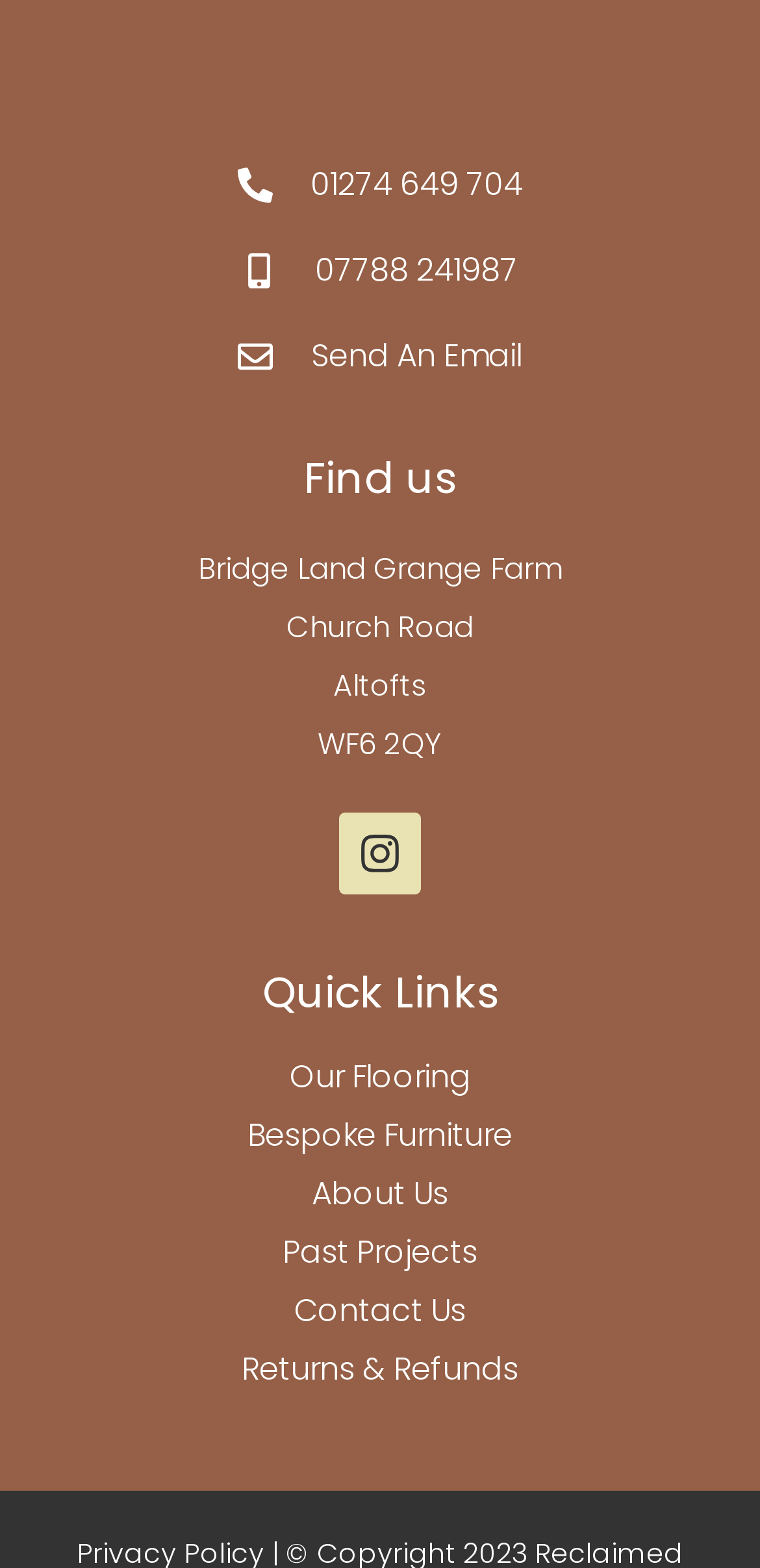How many parts does the address of Bridge Land Grange Farm have?
Refer to the image and provide a concise answer in one word or phrase.

3